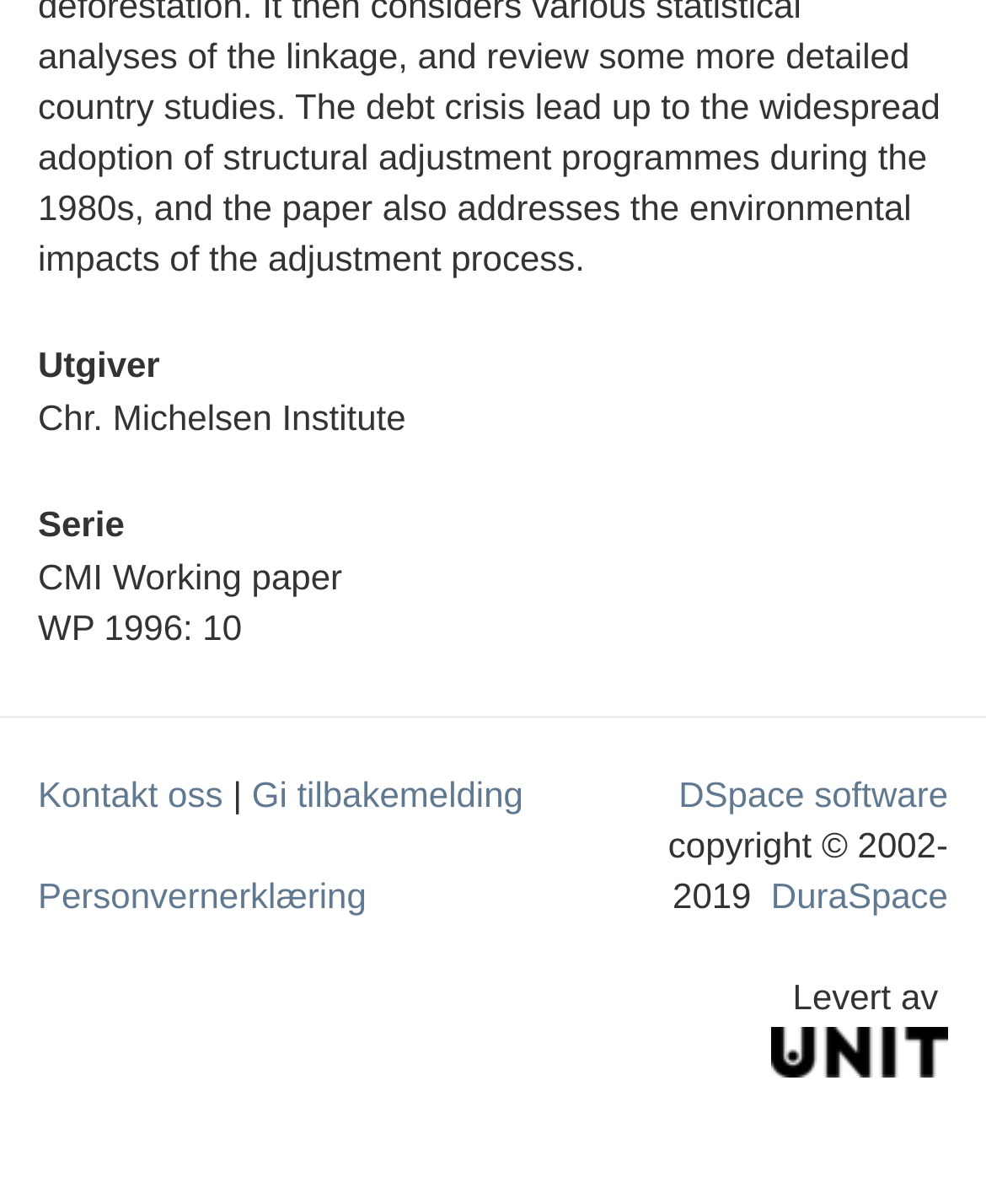What is the name of the institute?
Use the image to give a comprehensive and detailed response to the question.

I found the answer by looking at the StaticText element with the text 'Chr. Michelsen Institute' which is a child of the Root Element and is located at the top of the page.